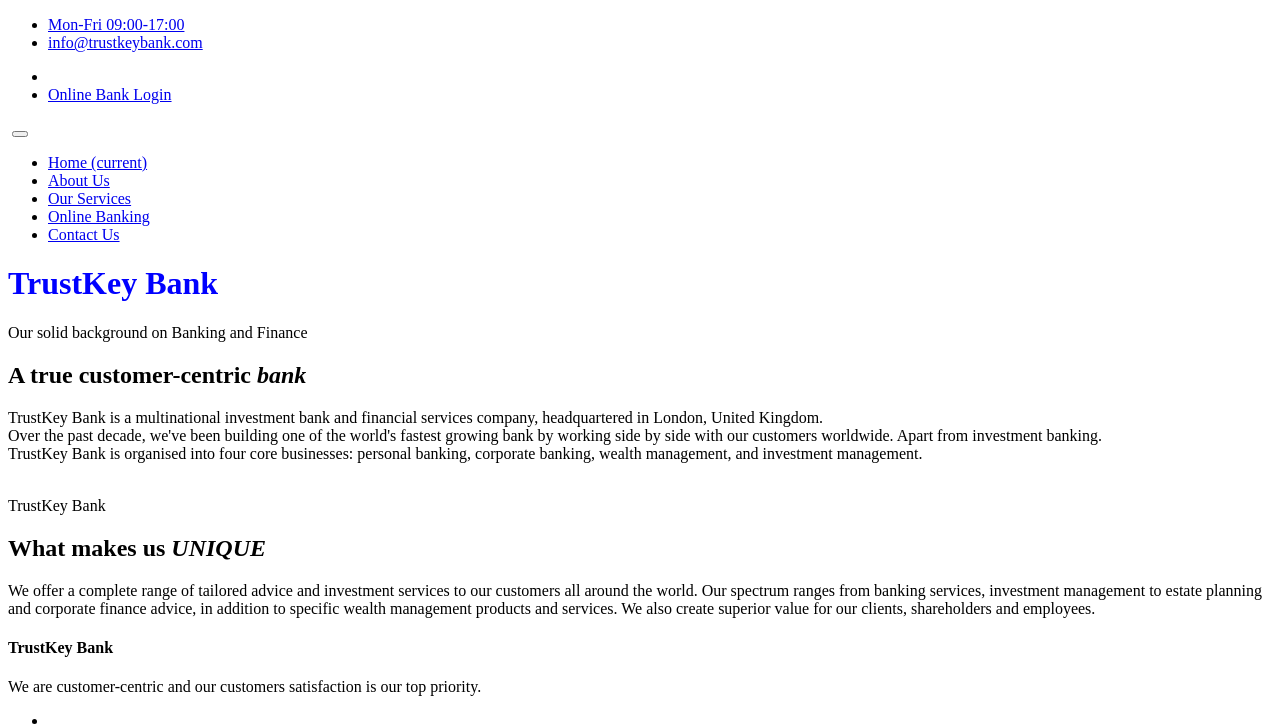Identify the bounding box coordinates of the section to be clicked to complete the task described by the following instruction: "View online banking". The coordinates should be four float numbers between 0 and 1, formatted as [left, top, right, bottom].

[0.038, 0.287, 0.117, 0.31]